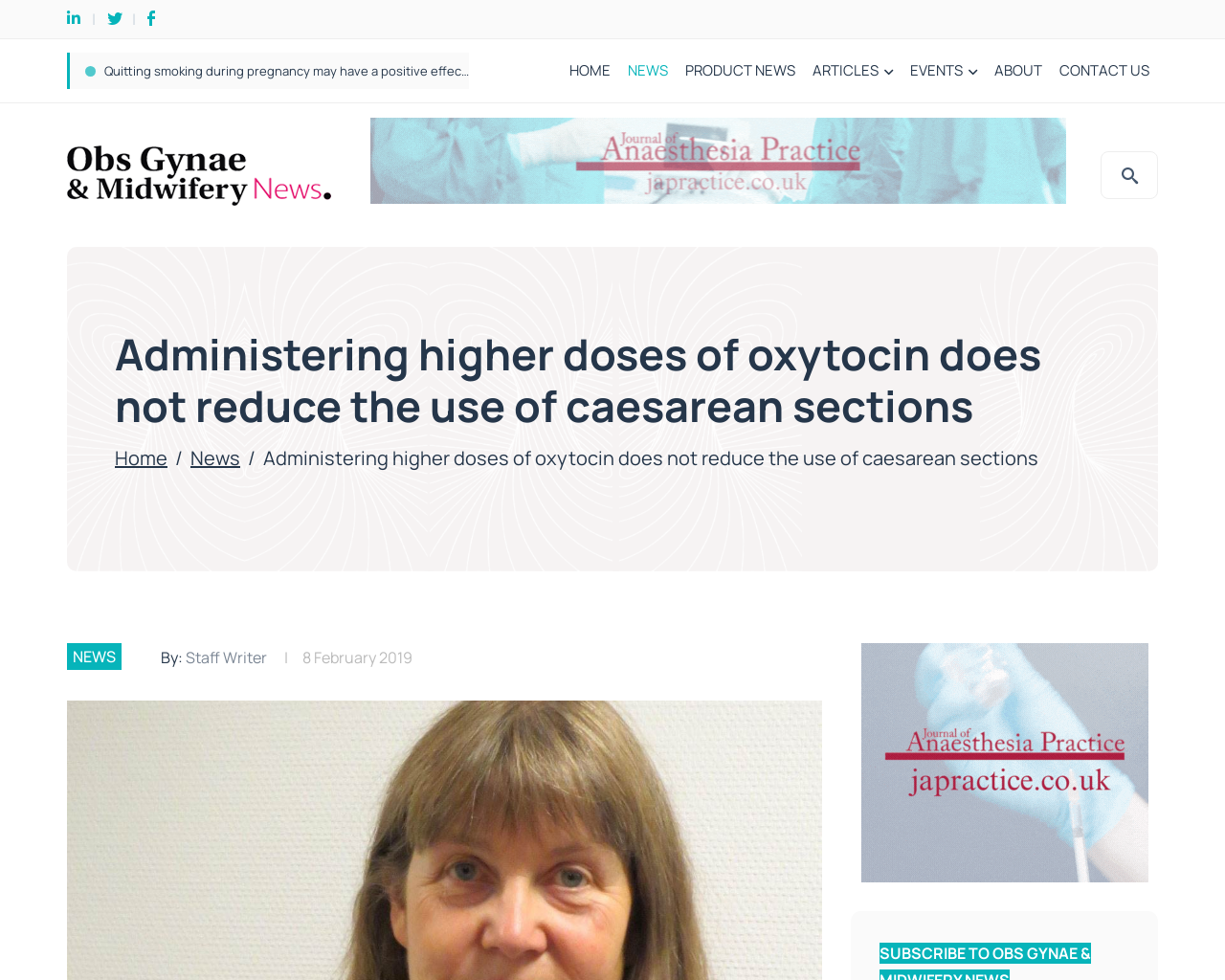What is the topic of the news article?
Answer the question with a single word or phrase by looking at the picture.

Oxytocin and caesarean sections